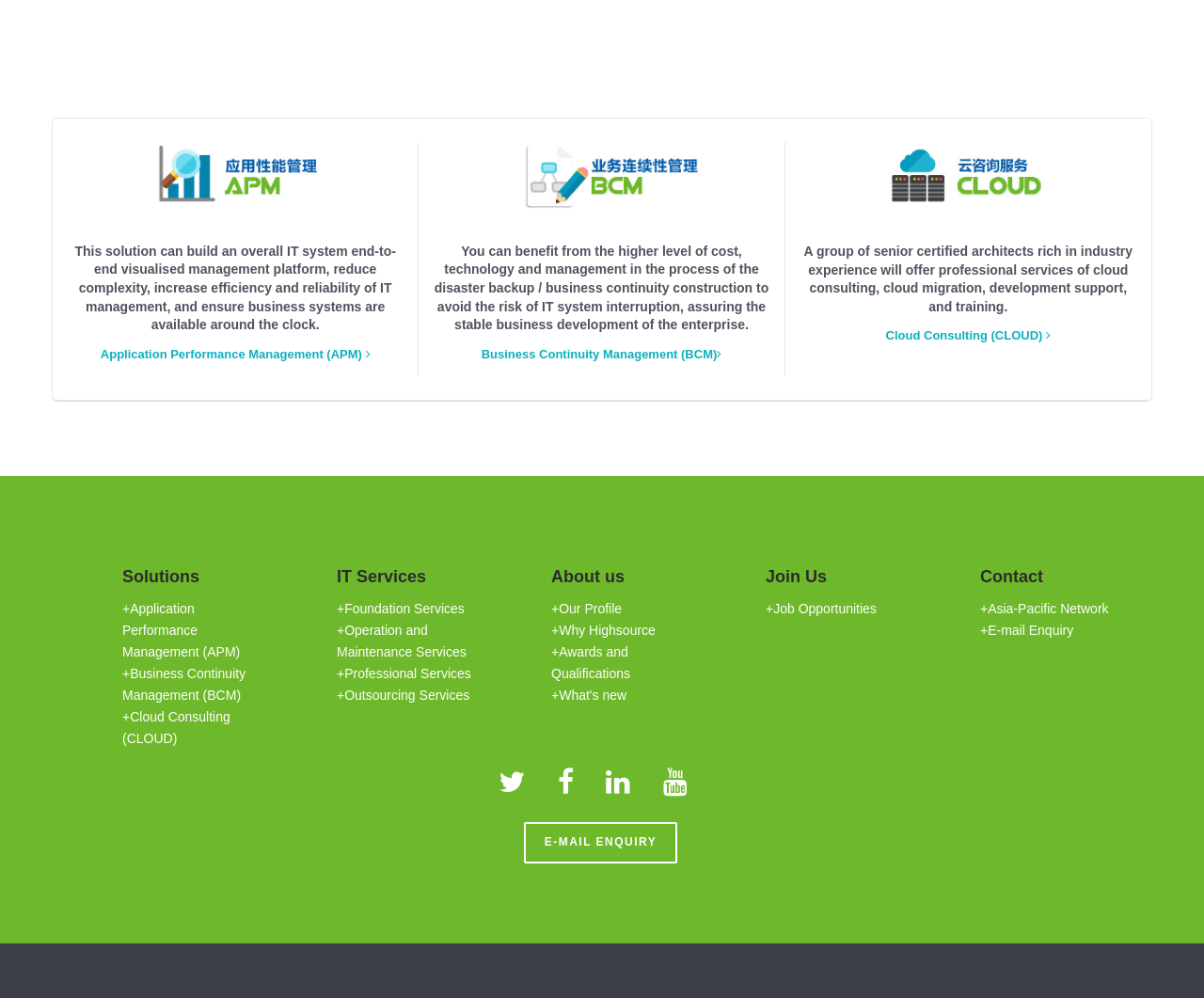Can you identify the bounding box coordinates of the clickable region needed to carry out this instruction: 'View Application Performance Management (APM)'? The coordinates should be four float numbers within the range of 0 to 1, stated as [left, top, right, bottom].

[0.083, 0.348, 0.307, 0.362]